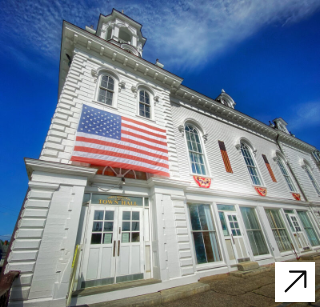What is on top of the building's tower?
Carefully analyze the image and provide a thorough answer to the question.

The building's tower is topped with a small cupola, adding to its stately appearance, which is evident from the image.